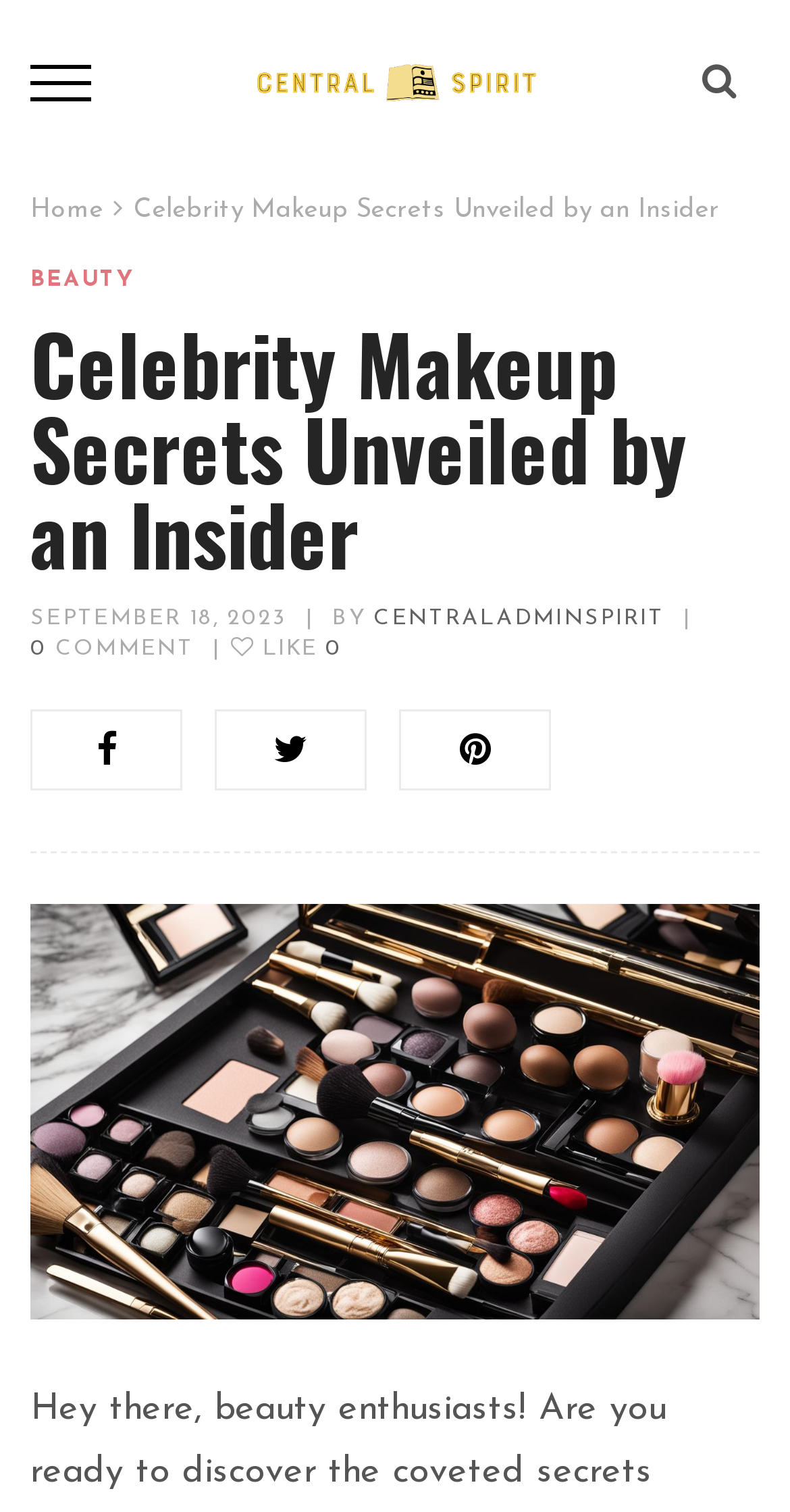How many comments does the article have?
Give a detailed response to the question by analyzing the screenshot.

I looked at the section below the article title and found a link with the text '0' next to the word 'COMMENT', which indicates that the article has zero comments.